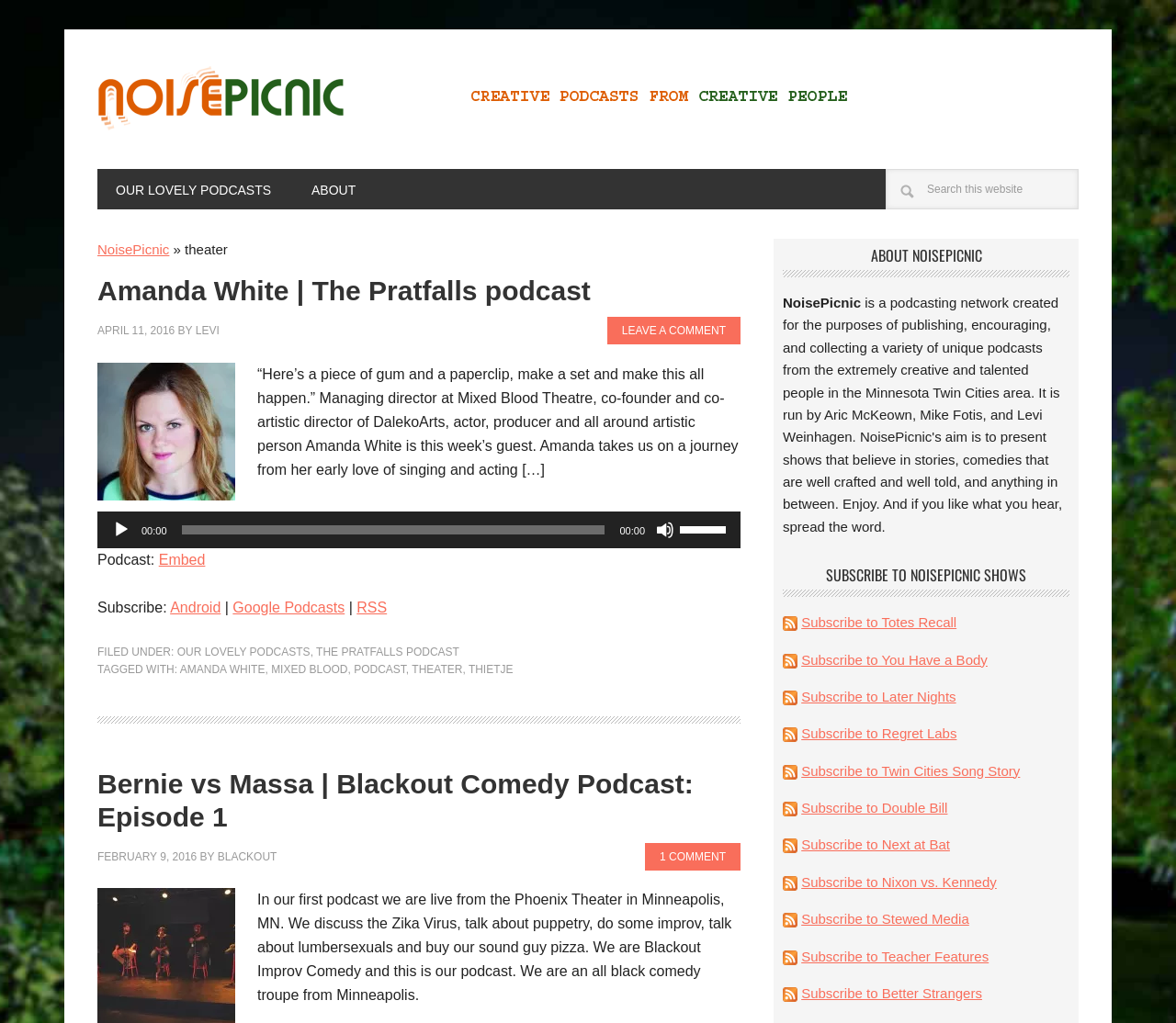Can you show the bounding box coordinates of the region to click on to complete the task described in the instruction: "Play the audio"?

[0.095, 0.509, 0.111, 0.527]